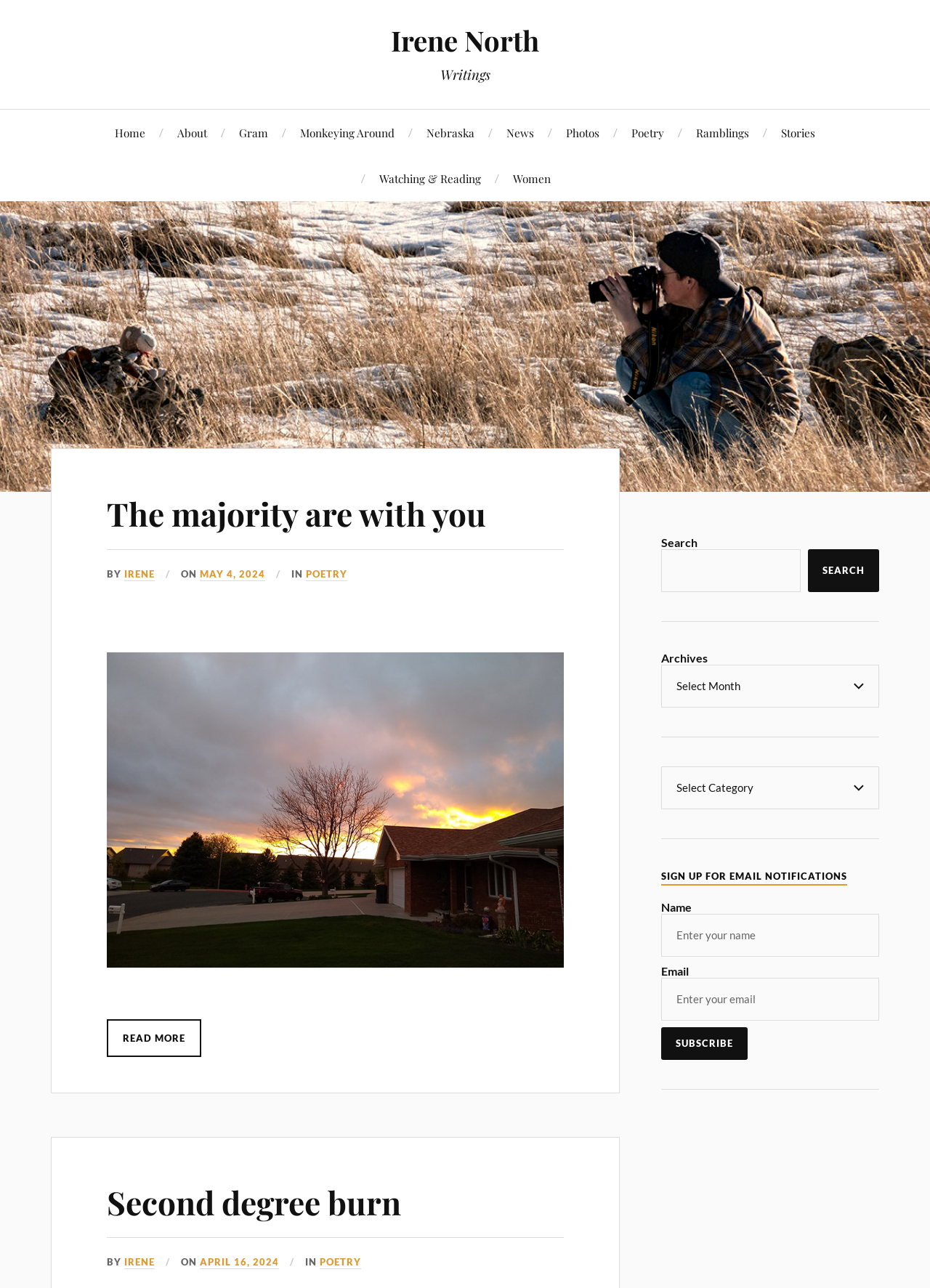Can you find the bounding box coordinates of the area I should click to execute the following instruction: "View 'Poetry' writings"?

[0.679, 0.085, 0.714, 0.121]